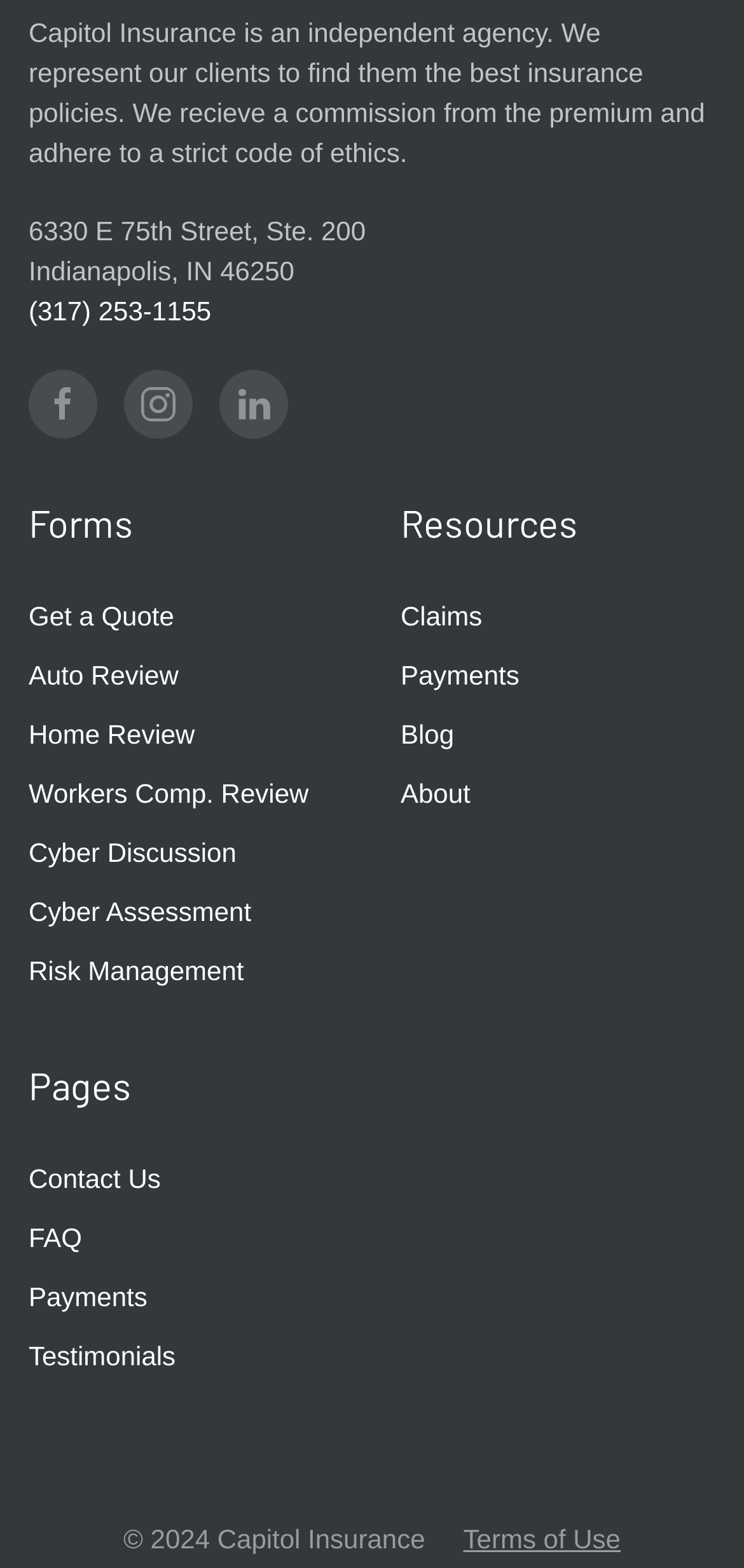Give a one-word or short-phrase answer to the following question: 
How many types of reviews are available?

4